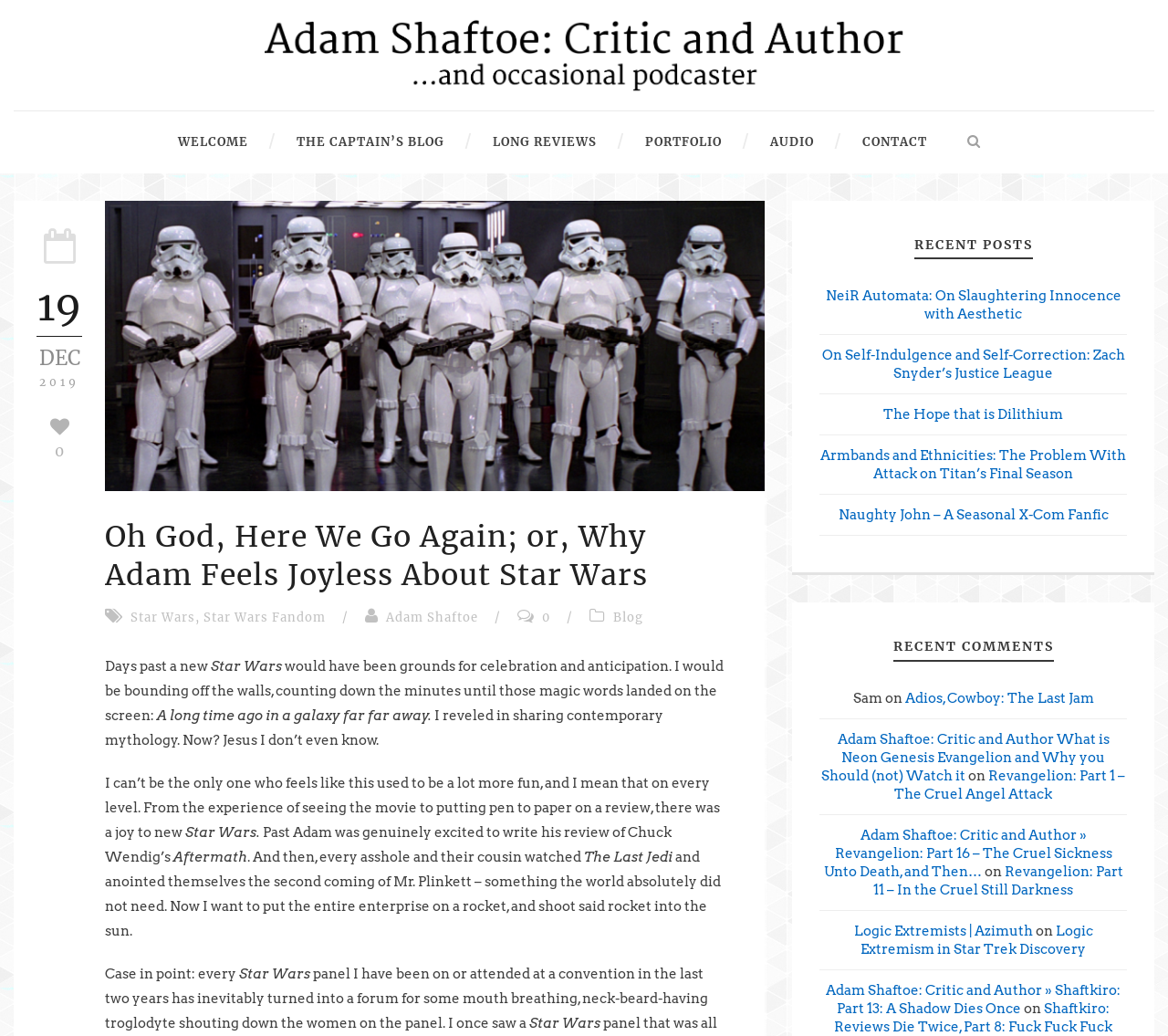Provide the bounding box coordinates for the UI element that is described as: "Audio".

[0.618, 0.108, 0.697, 0.168]